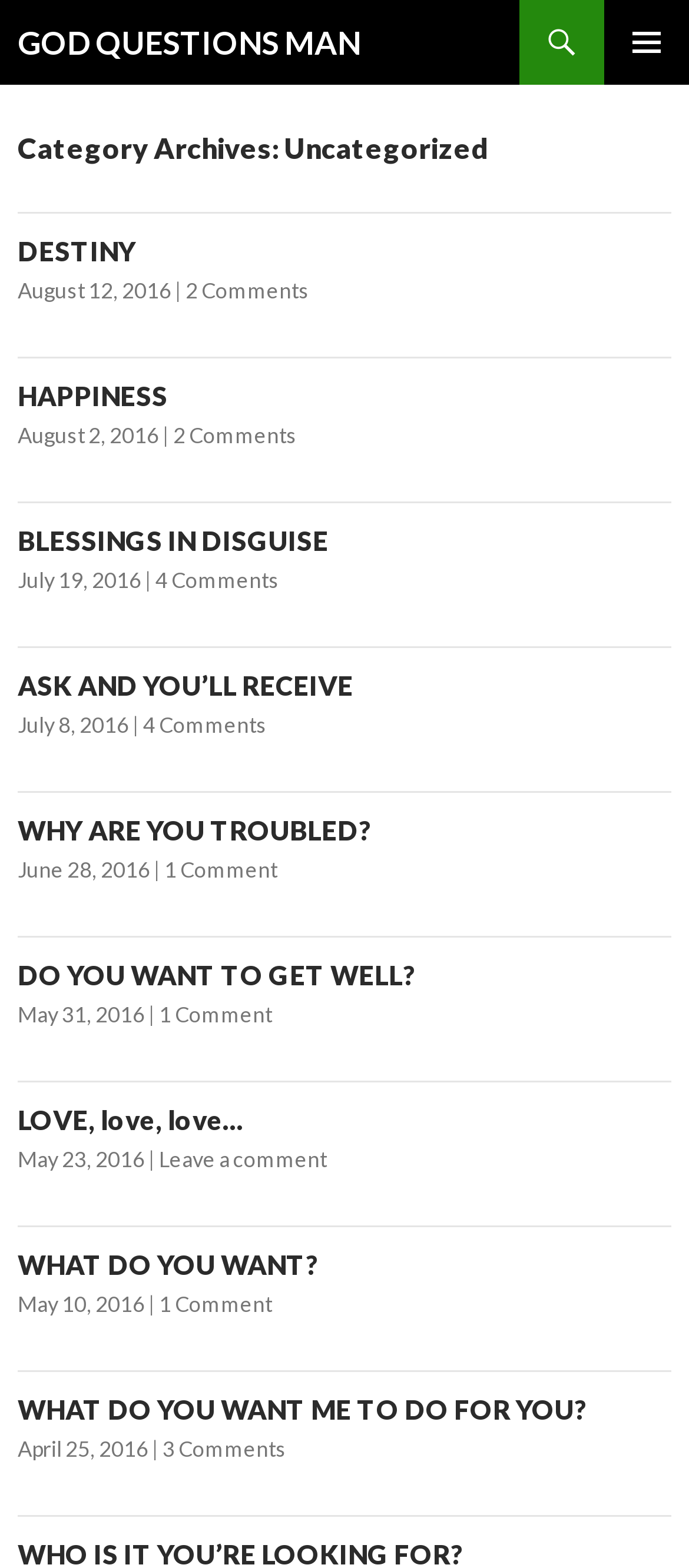Please identify the bounding box coordinates of where to click in order to follow the instruction: "View comments on 'HAPPINESS'".

[0.251, 0.269, 0.431, 0.286]